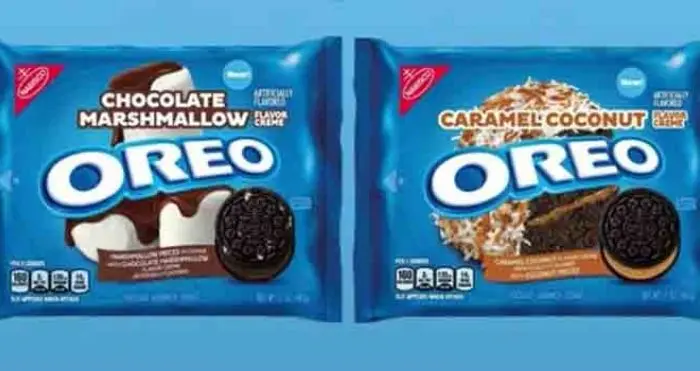What is the purpose of Oreo's continuous innovation?
Please give a detailed answer to the question using the information shown in the image.

According to the caption, Oreo's continuous innovation is aimed at tantalizing taste buds and appealing to cookie enthusiasts, which implies that the primary purpose is to create new and exciting flavors that will appeal to customers.